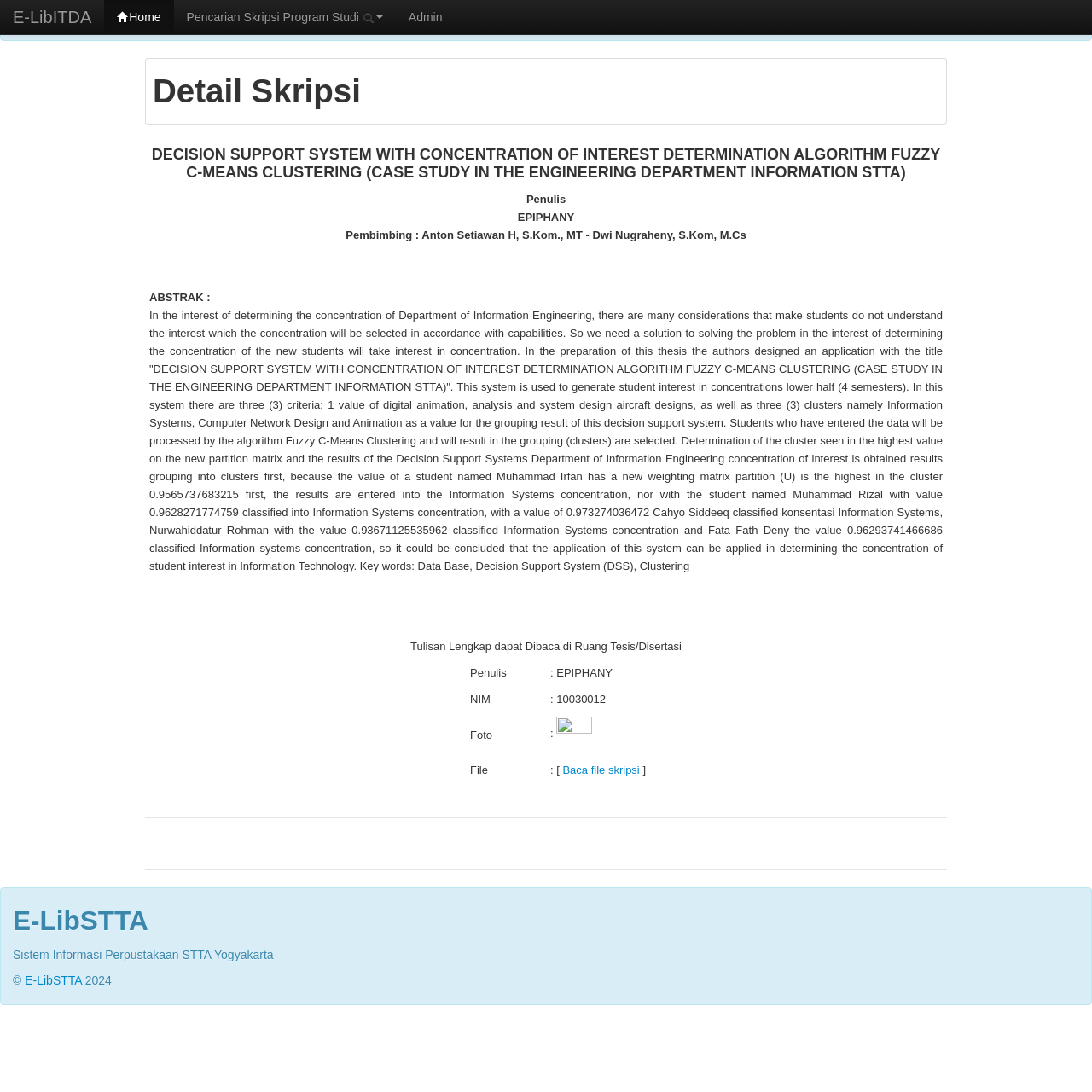Could you provide the bounding box coordinates for the portion of the screen to click to complete this instruction: "View the detail of the skripsi"?

[0.133, 0.13, 0.867, 0.17]